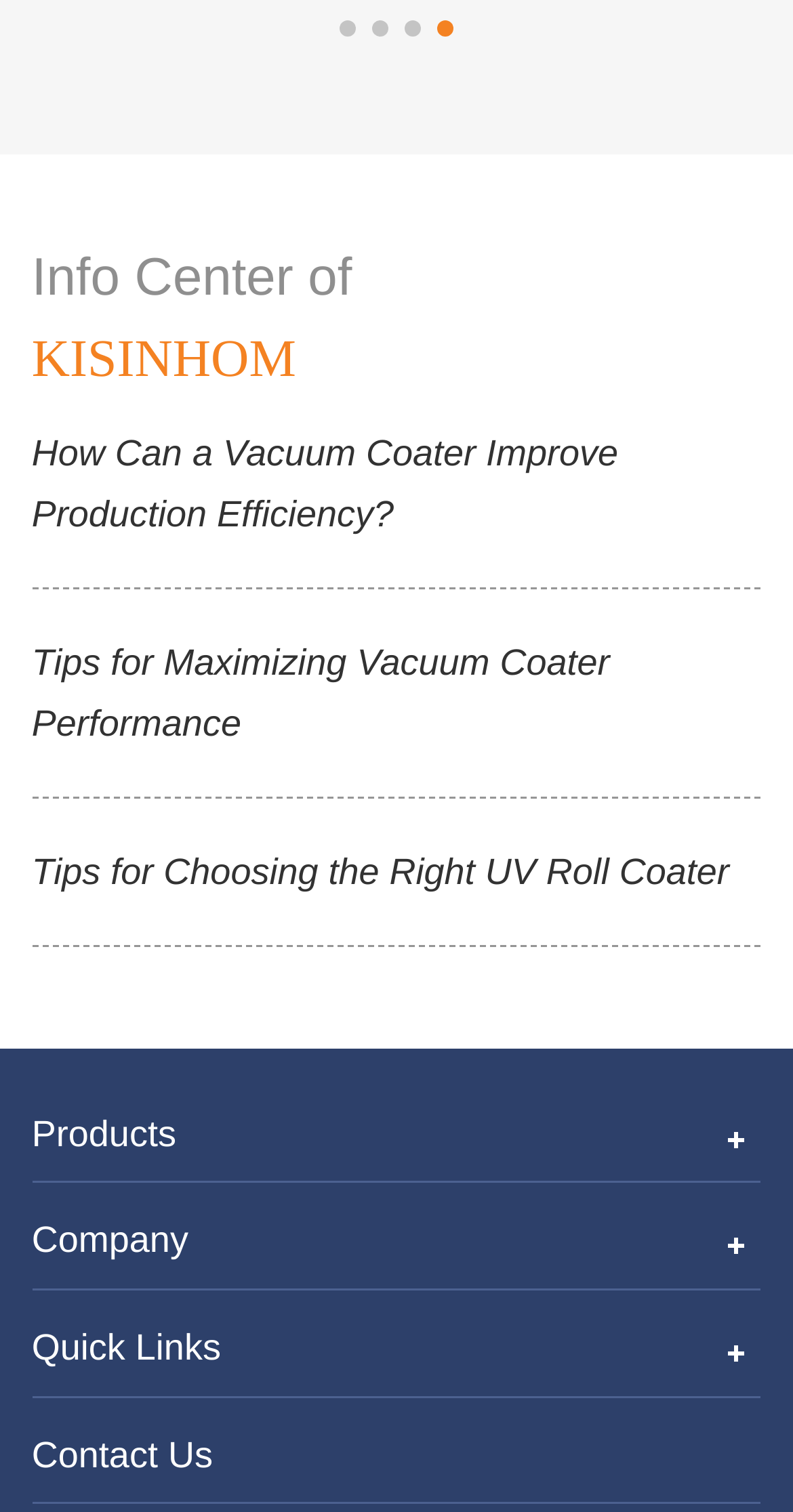Determine the bounding box coordinates for the UI element with the following description: "aria-label="Go to slide 3"". The coordinates should be four float numbers between 0 and 1, represented as [left, top, right, bottom].

[0.51, 0.013, 0.531, 0.024]